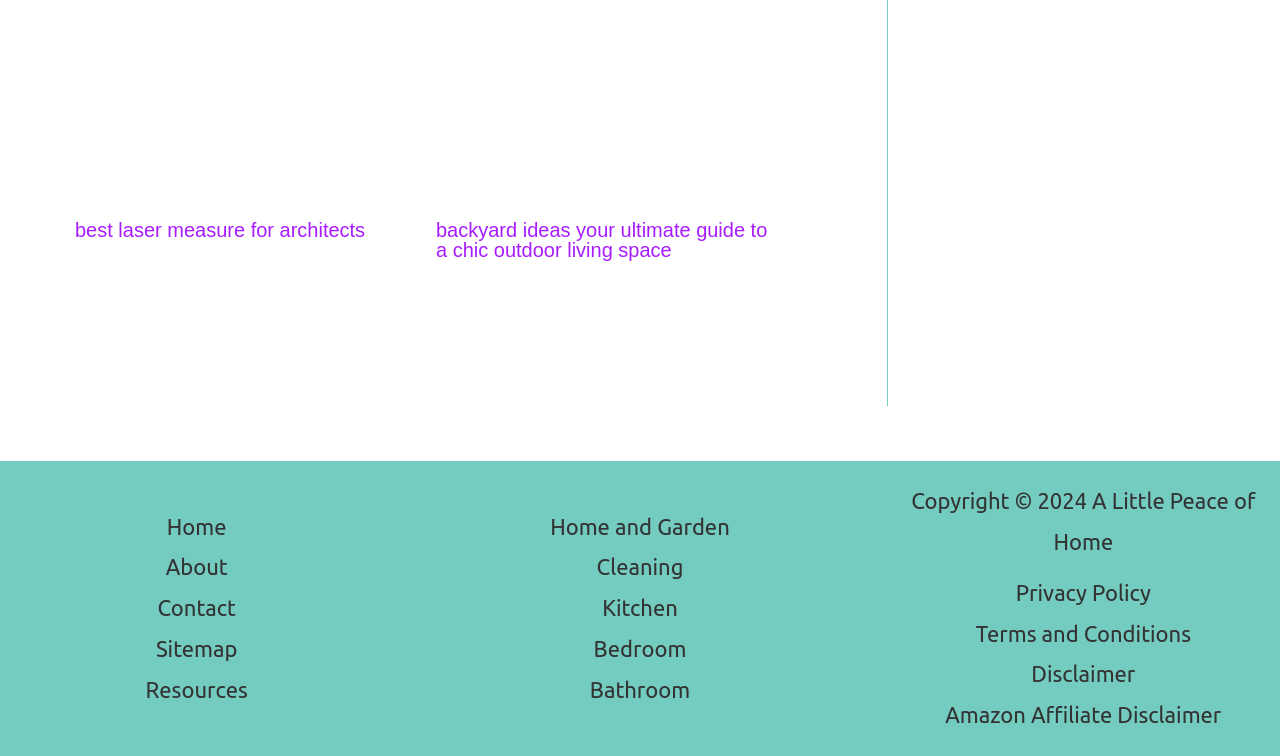Identify the bounding box coordinates for the UI element described by the following text: "best laser measure for architects". Provide the coordinates as four float numbers between 0 and 1, in the format [left, top, right, bottom].

[0.059, 0.29, 0.285, 0.319]